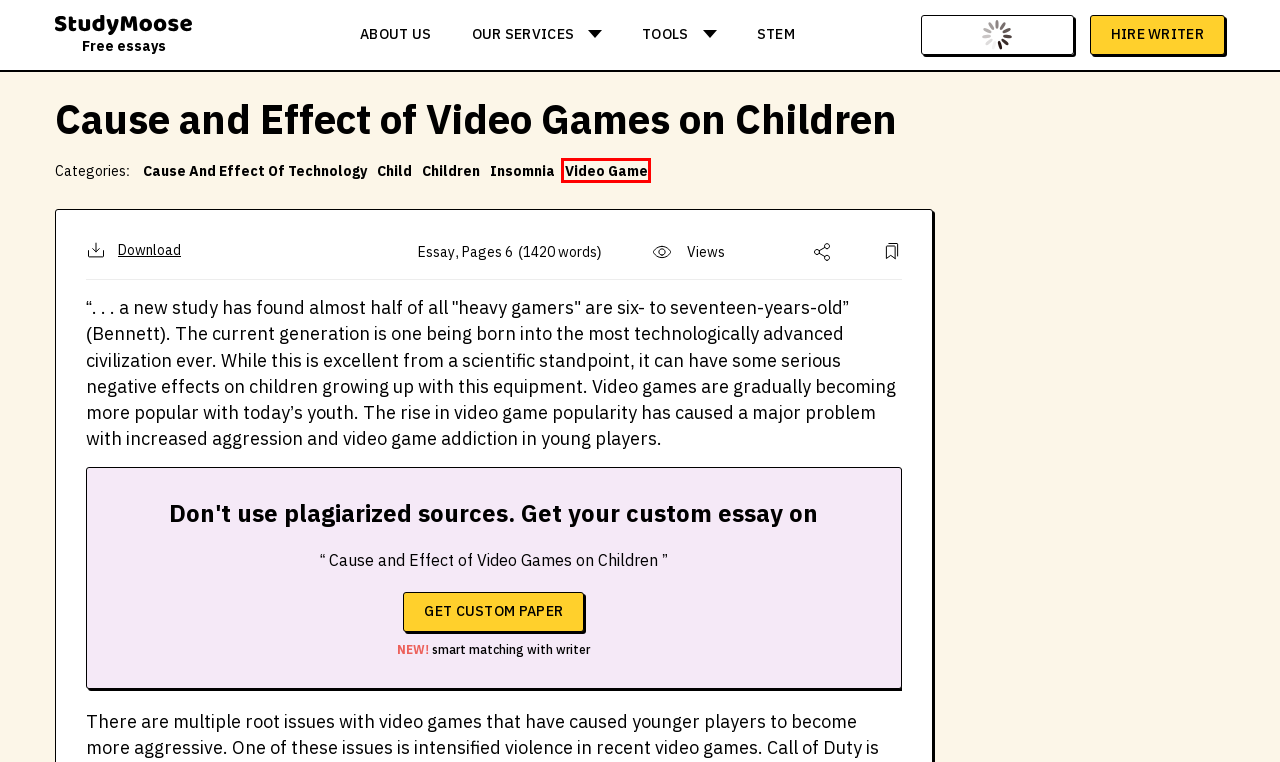Analyze the screenshot of a webpage featuring a red rectangle around an element. Pick the description that best fits the new webpage after interacting with the element inside the red bounding box. Here are the candidates:
A. STEM Papers Hub: Free In-Depth Solutions - StudyMoose
B. Free Cause And Effect Of Technology Essay Examples and Topic Ideas | Studymoose.com
C. Free Video Game Essay Examples And Topic Ideas | Studymoose.com
D. EssaysStudymoose ChatBot
E. Free Child Essay Examples and Topic Ideas | Studymoose.com
F. Free Insomnia Essay Examples and Topic Ideas | Studymoose.com
G. About us - StudyMoose
H. Free Essay Samples, Examples & Research Papers for College Students - StudyMoose

C